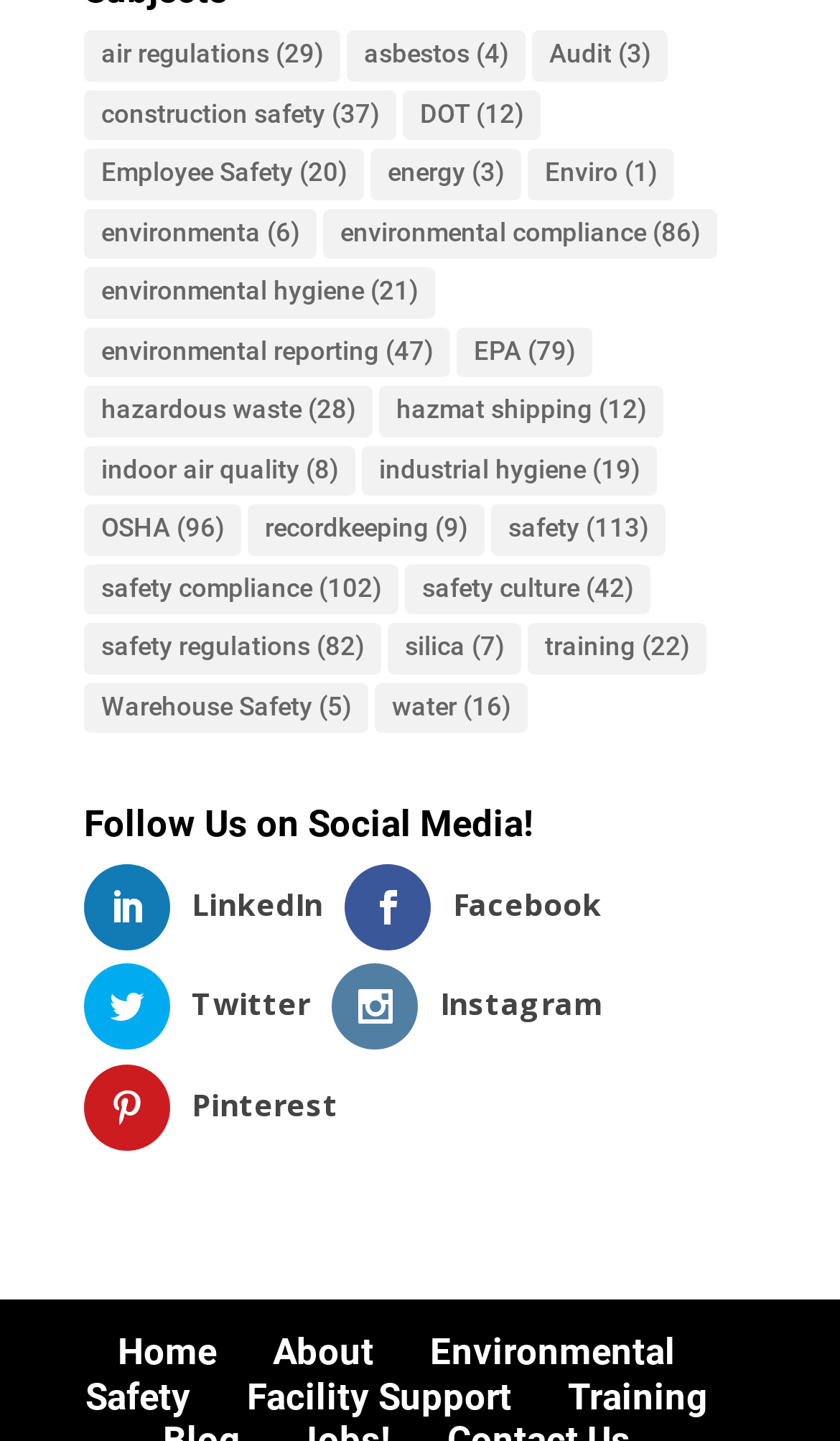Please provide a short answer using a single word or phrase for the question:
What is the topic of the first link?

Air Regulations